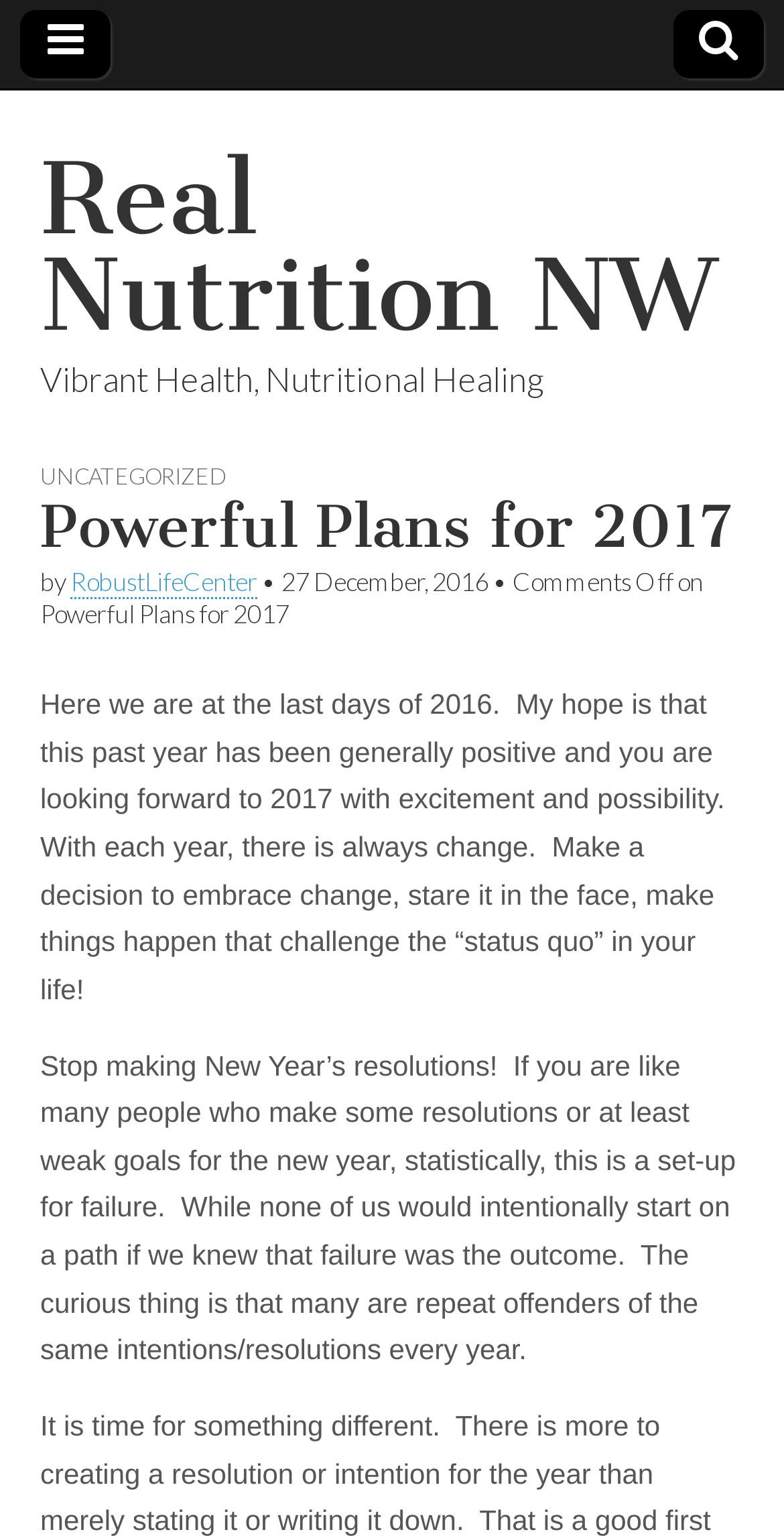How many headings are there in the webpage?
Using the image as a reference, answer the question in detail.

There are four heading elements in the webpage, including 'Real Nutrition NW', 'Vibrant Health, Nutritional Healing', 'UNCATEGORIZED', and 'Powerful Plans for 2017'.